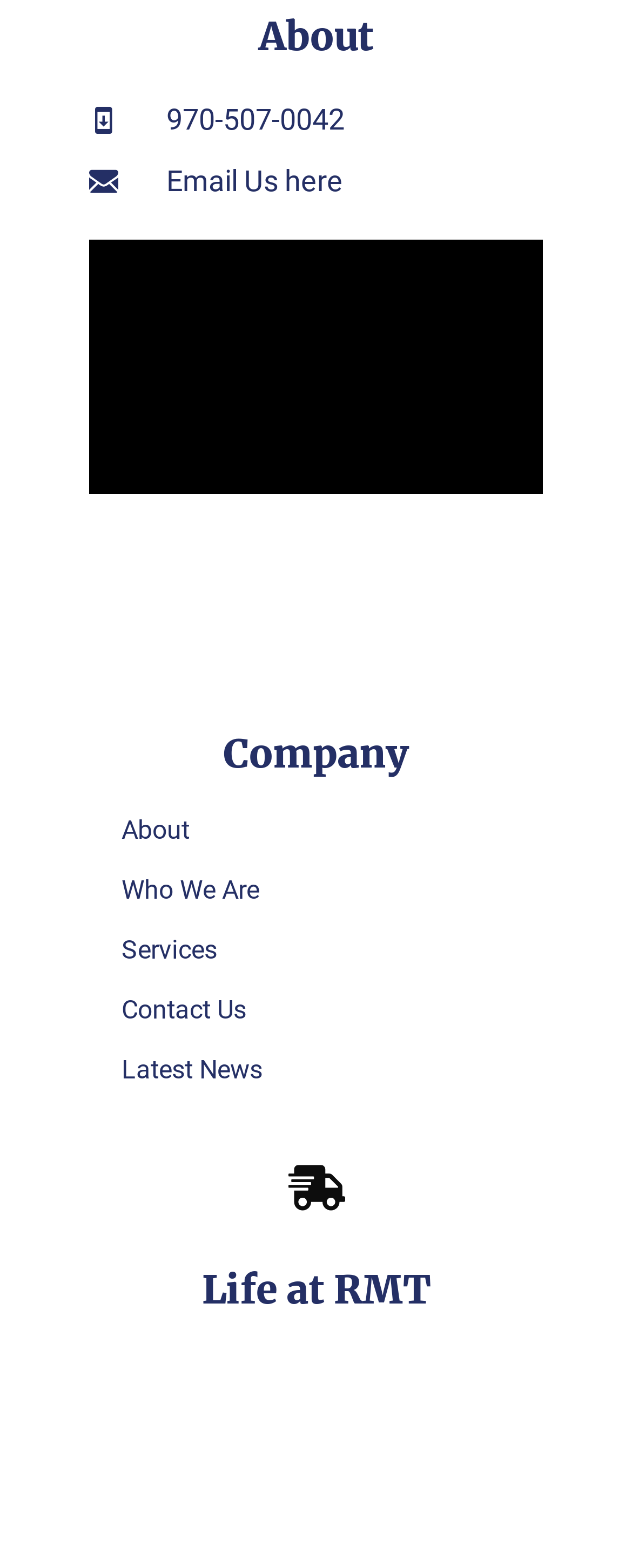How many headings are there on the webpage?
Offer a detailed and exhaustive answer to the question.

I counted the number of heading elements on the webpage, which are 'About', 'Company', and 'Life at RMT'. There are 3 headings in total.